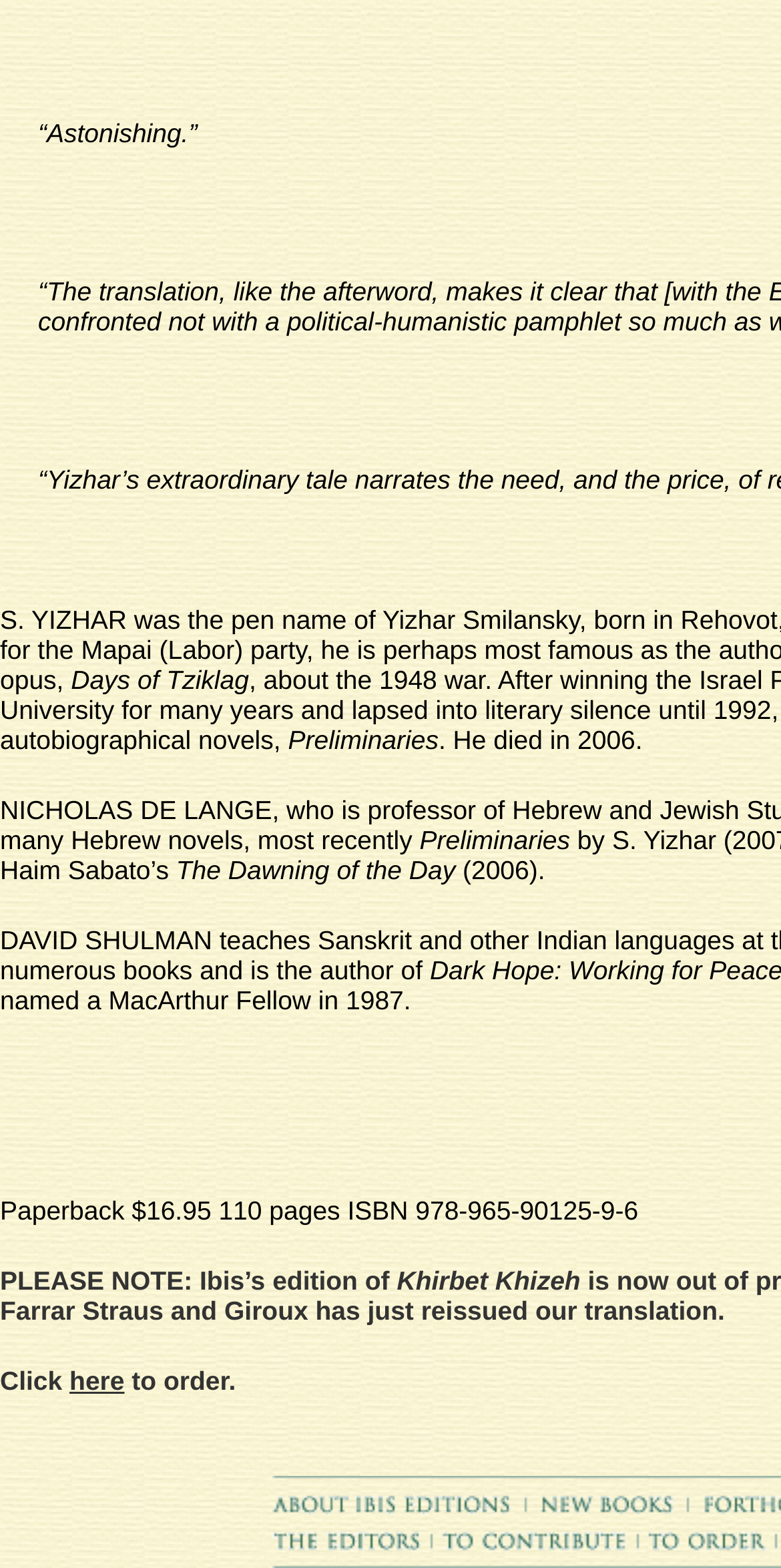What is the title of the book?
Analyze the image and deliver a detailed answer to the question.

I found the title of the book by looking at the text 'Days of Tziklag' which is located at the top of the webpage, above the text 'Preliminaries'.